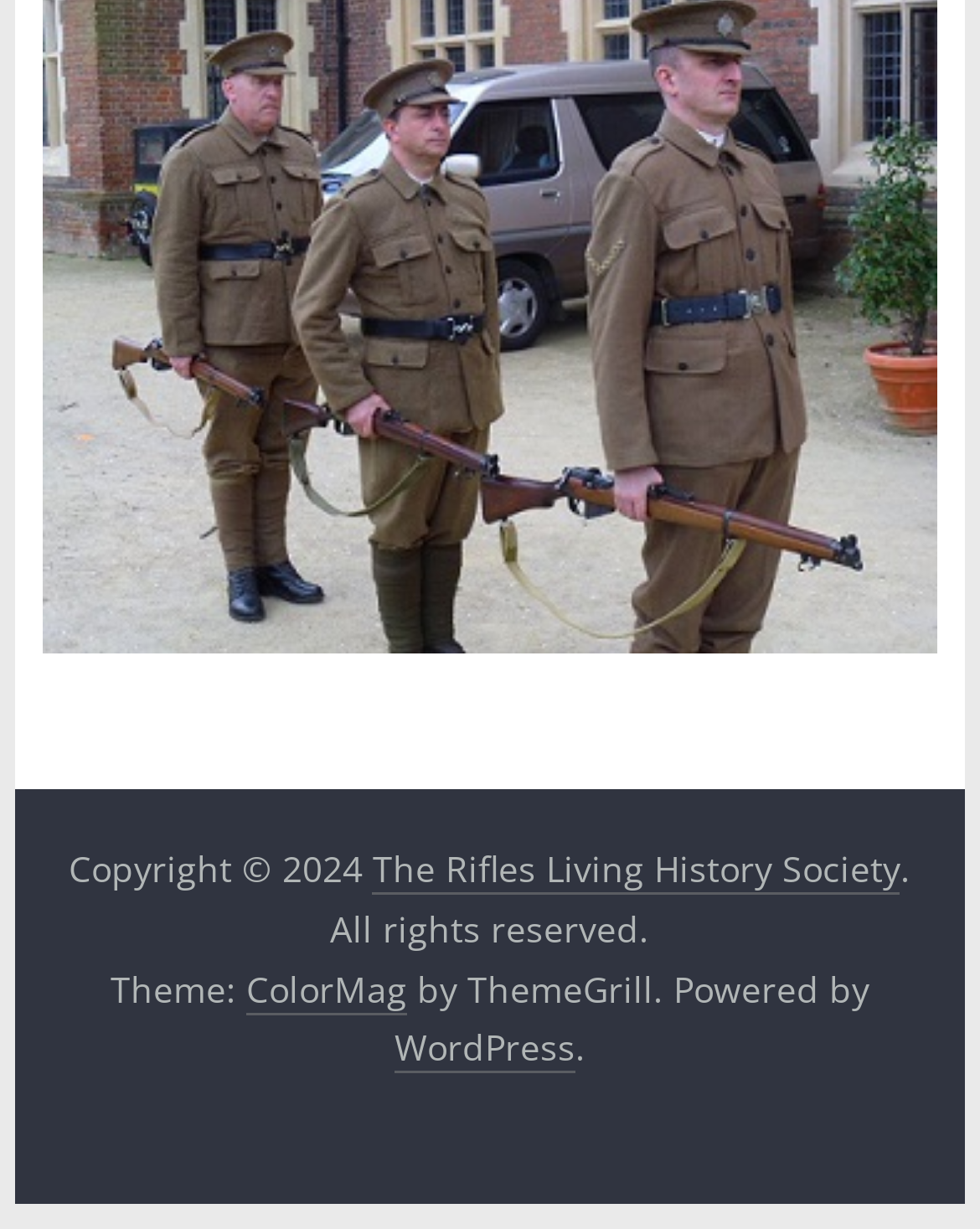Show the bounding box coordinates for the HTML element described as: "ColorMag".

[0.251, 0.785, 0.415, 0.826]